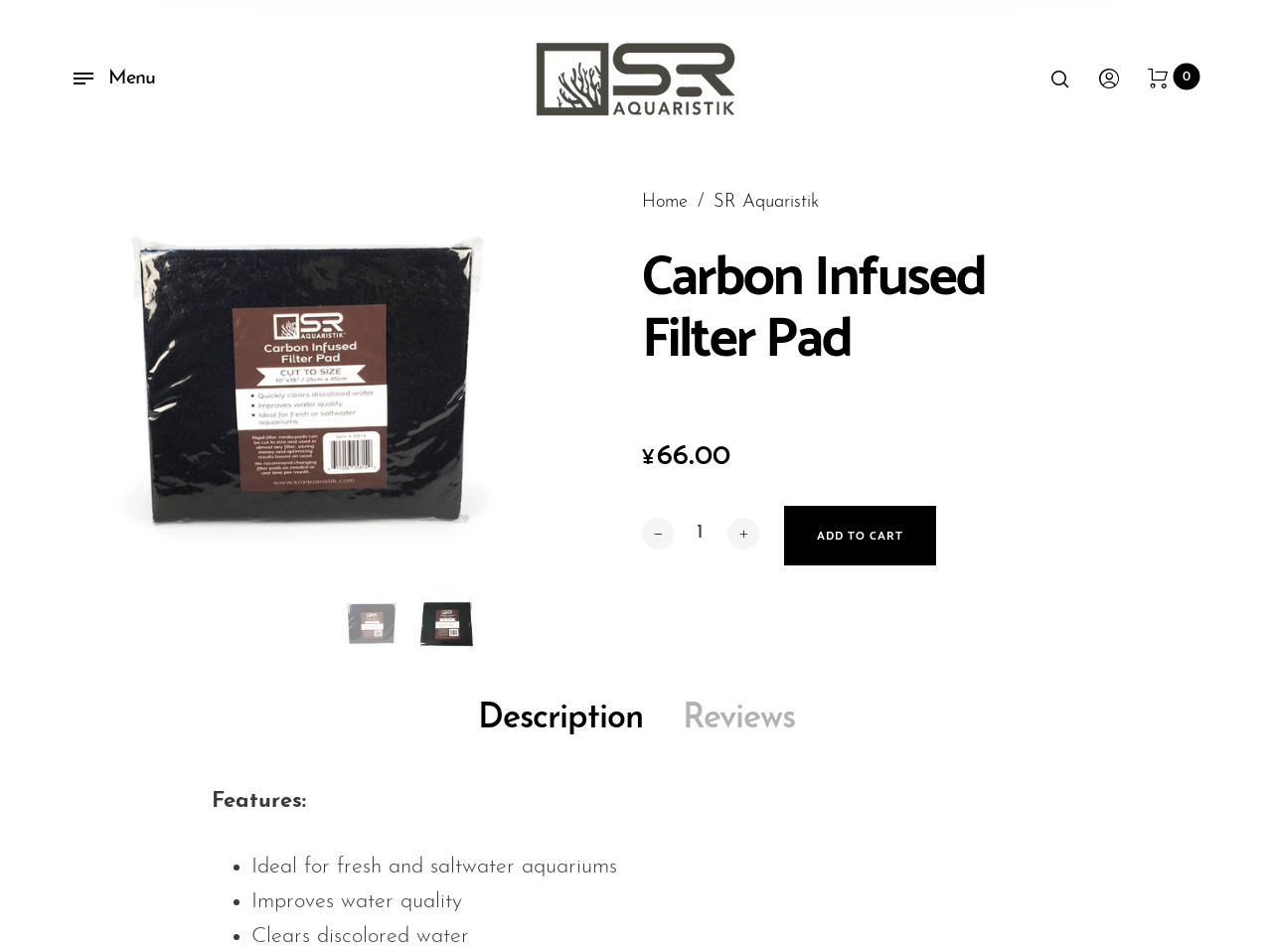Specify the bounding box coordinates of the element's region that should be clicked to achieve the following instruction: "Click on the 'CO2 Systems and Accessories' link". The bounding box coordinates consist of four float numbers between 0 and 1, in the format [left, top, right, bottom].

[0.078, 0.443, 0.469, 0.468]